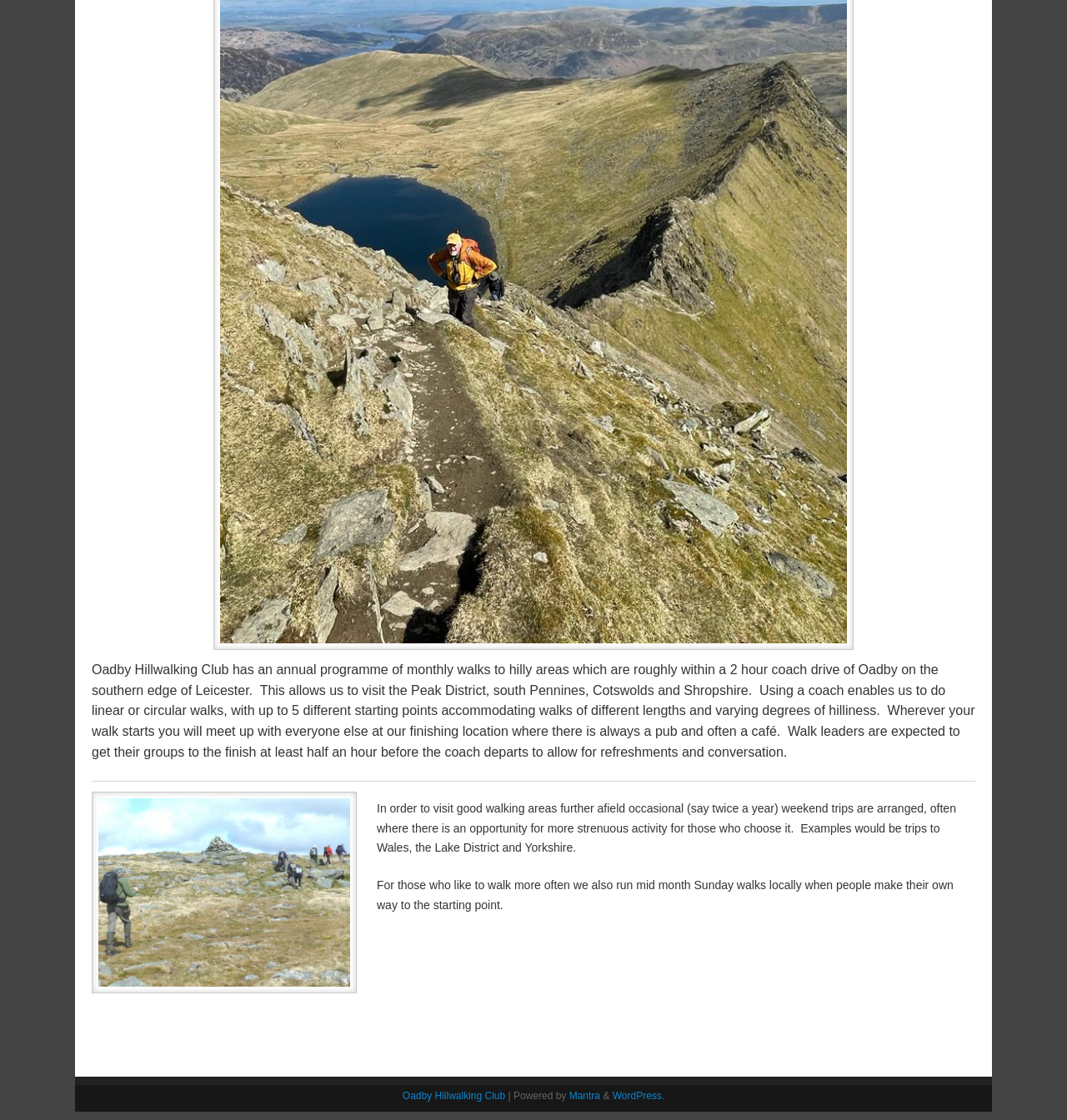What is the name of the hill shown in the image?
Please provide a single word or phrase in response based on the screenshot.

Gt Shunner Fell